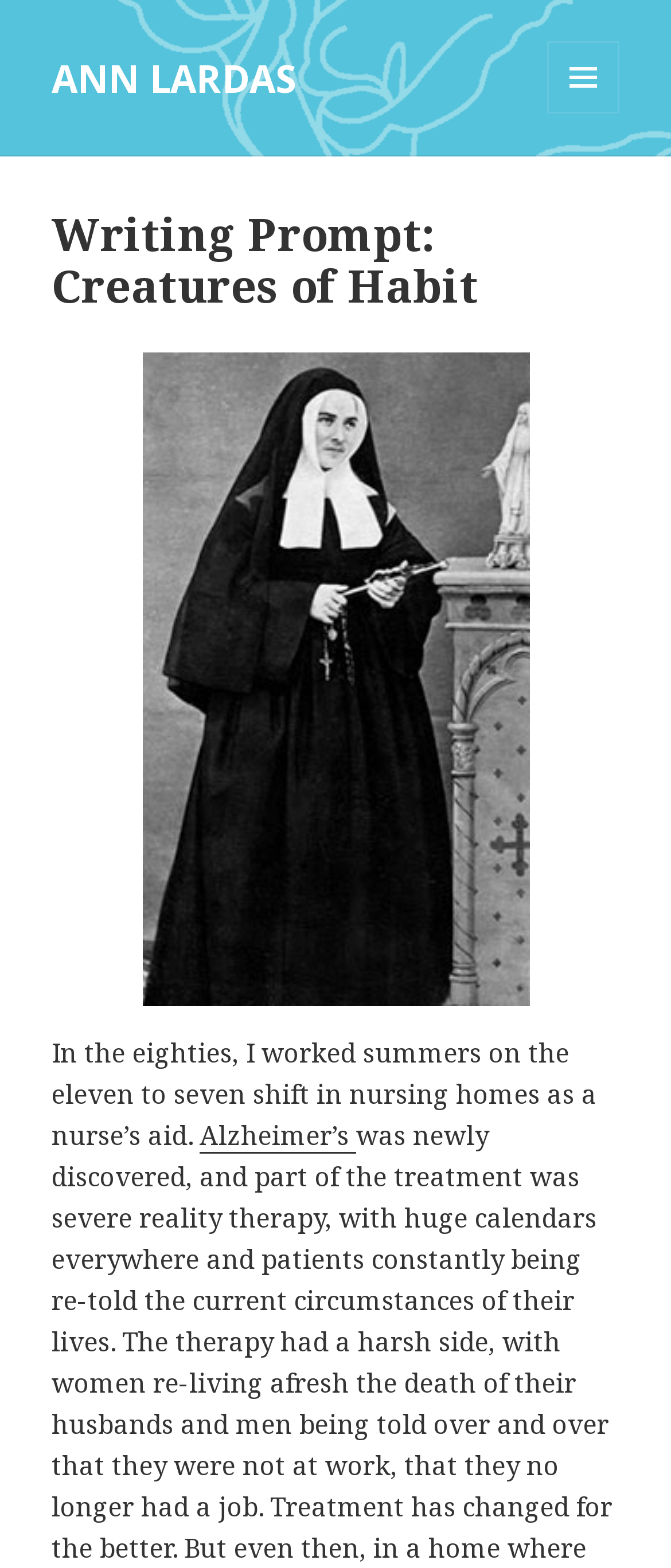Who is the author of the writing prompt?
Provide a detailed answer to the question using information from the image.

The author of the writing prompt is ANN LARDAS, which is indicated by the link 'ANN LARDAS' at the top of the webpage. This suggests that ANN LARDAS is the creator of the writing prompt.